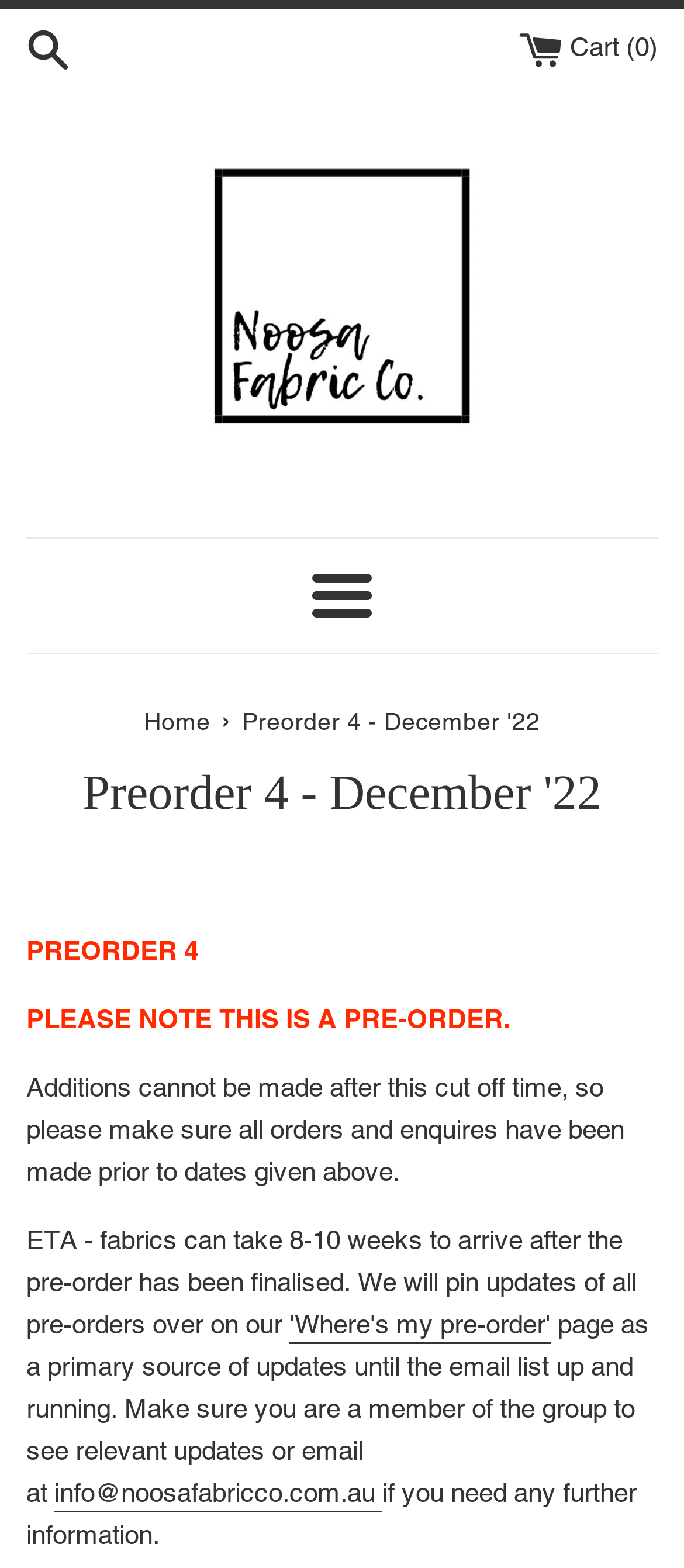Summarize the webpage with a detailed and informative caption.

The webpage is about a pre-order for "Preorder 4" from Noosa Fabric Co. At the top left, there is a link to an unknown page. On the top right, there is a link to the cart, which is currently empty. Below the cart link, there is a horizontal separator. 

In the middle of the top section, there is a link to the Noosa Fabric Co. homepage, accompanied by the company's logo. To the right of the logo, there is a button labeled "Menu" that has a popup menu. 

Below the top section, there is another horizontal separator. Underneath, there is a navigation section labeled "You are here" that contains a link to the "Home" page. 

The main content of the page is a series of paragraphs explaining the pre-order process. The first paragraph is a heading that reads "PREORDER 4". The second paragraph explains that this is a pre-order and that additions cannot be made after a certain cutoff time. The third paragraph provides an estimated time of arrival (ETA) for the fabrics, which is 8-10 weeks after the pre-order has been finalized. 

The fourth paragraph mentions that updates on pre-orders will be posted on a specific page and that users should join a group or email for relevant updates. There is a link to a page labeled "'Where's my pre-order'" and an email address "info@noosafabricco.com.au" for further information.